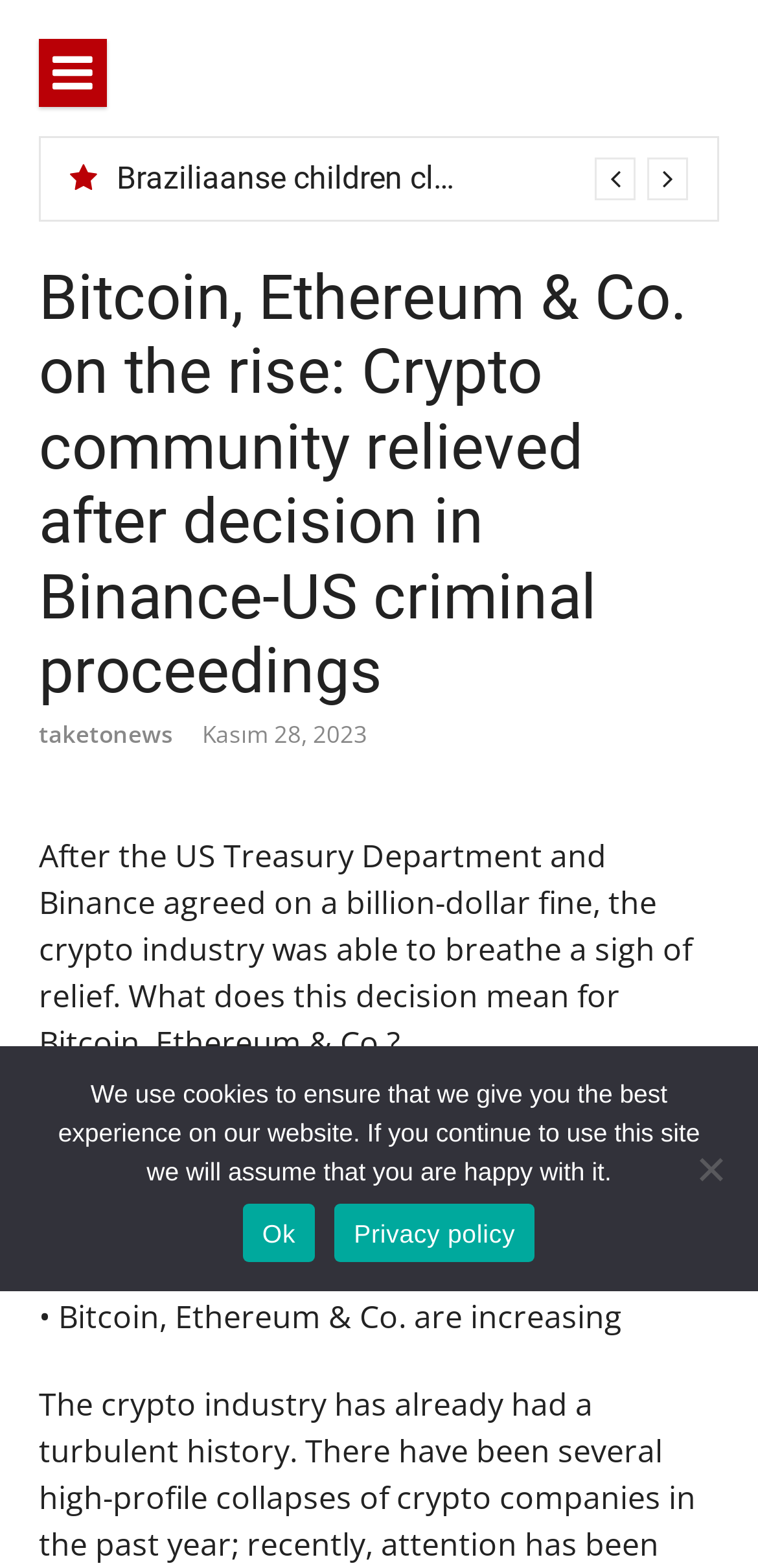Create a detailed narrative of the webpage’s visual and textual elements.

This webpage is about world news, specifically focusing on cryptocurrency news. At the top left corner, there is a button with an icon. Below it, there is a live update section with a dropdown menu, which currently displays a sports-related option, "Watch Borussia Dortmund – PSV Eindhoven match LIVE! Borussia Dortmund". 

To the right of the live update section, there is a header section with a heading that reads "Bitcoin, Ethereum & Co. on the rise: Crypto community relieved after decision in Binance-US criminal proceedings". Below this heading, there is a link to "taketonews" and a timestamp indicating the article was published on November 28, 2023. 

The main content of the webpage is an article discussing the recent decision in Binance-US criminal proceedings and its impact on the crypto industry. The article is divided into sections, with bullet points summarizing the key points, including the agreement between the US Treasury Department and Binance on a billion-dollar fine, the increasing optimism among crypto investors, and the rise of Bitcoin, Ethereum, and other cryptocurrencies.

At the bottom of the page, there is a cookie notice dialog box with a message explaining the use of cookies on the website. The dialog box has an "Ok" button and a link to the privacy policy. There is also a "No" button at the bottom right corner of the dialog box.